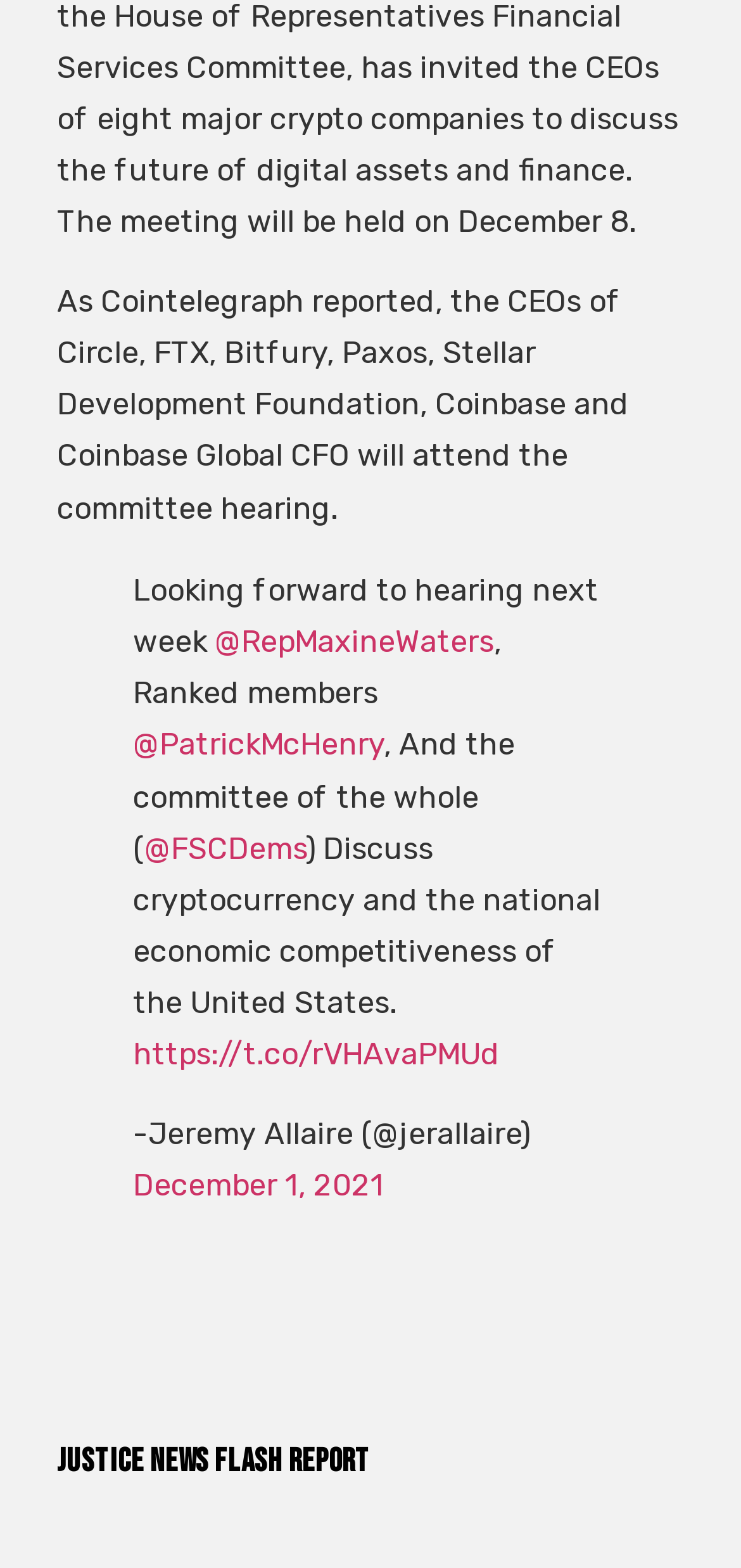For the given element description @RepMaxineWaters, determine the bounding box coordinates of the UI element. The coordinates should follow the format (top-left x, top-left y, bottom-right x, bottom-right y) and be within the range of 0 to 1.

[0.29, 0.398, 0.667, 0.421]